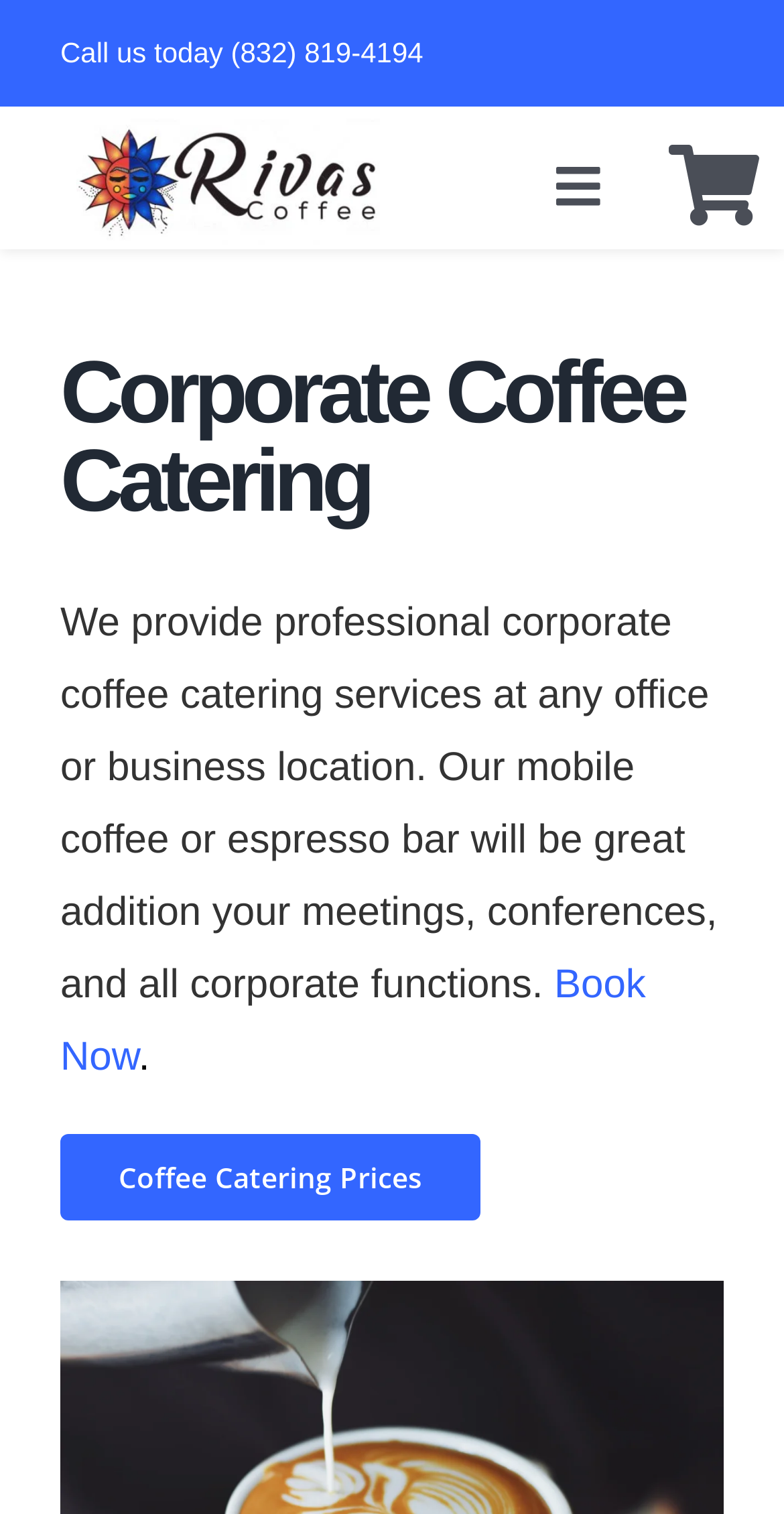Elaborate on the webpage's design and content in a detailed caption.

The webpage is about Rivas Coffee, a corporate coffee catering service. At the top left, there is a call-to-action section with a "Call us today" text and a phone number "(832) 819-4194" next to it. Below this section, there is a main menu navigation bar with a toggle button on the right side. The menu has several links, including "Home", "Shop: Coffee Beans", "Subscription", "Wholesale", "Catering", "Blog", and "Contact". 

On the top right, there is another navigation bar labeled "My Account & Cart" with links to "My Account" and "Cart". 

The main content of the webpage starts with a heading "Corporate Coffee Catering" followed by a paragraph describing the service, which provides professional corporate coffee catering at any office or business location. Below this paragraph, there is a "Book Now" link and another link to "Coffee Catering Prices".